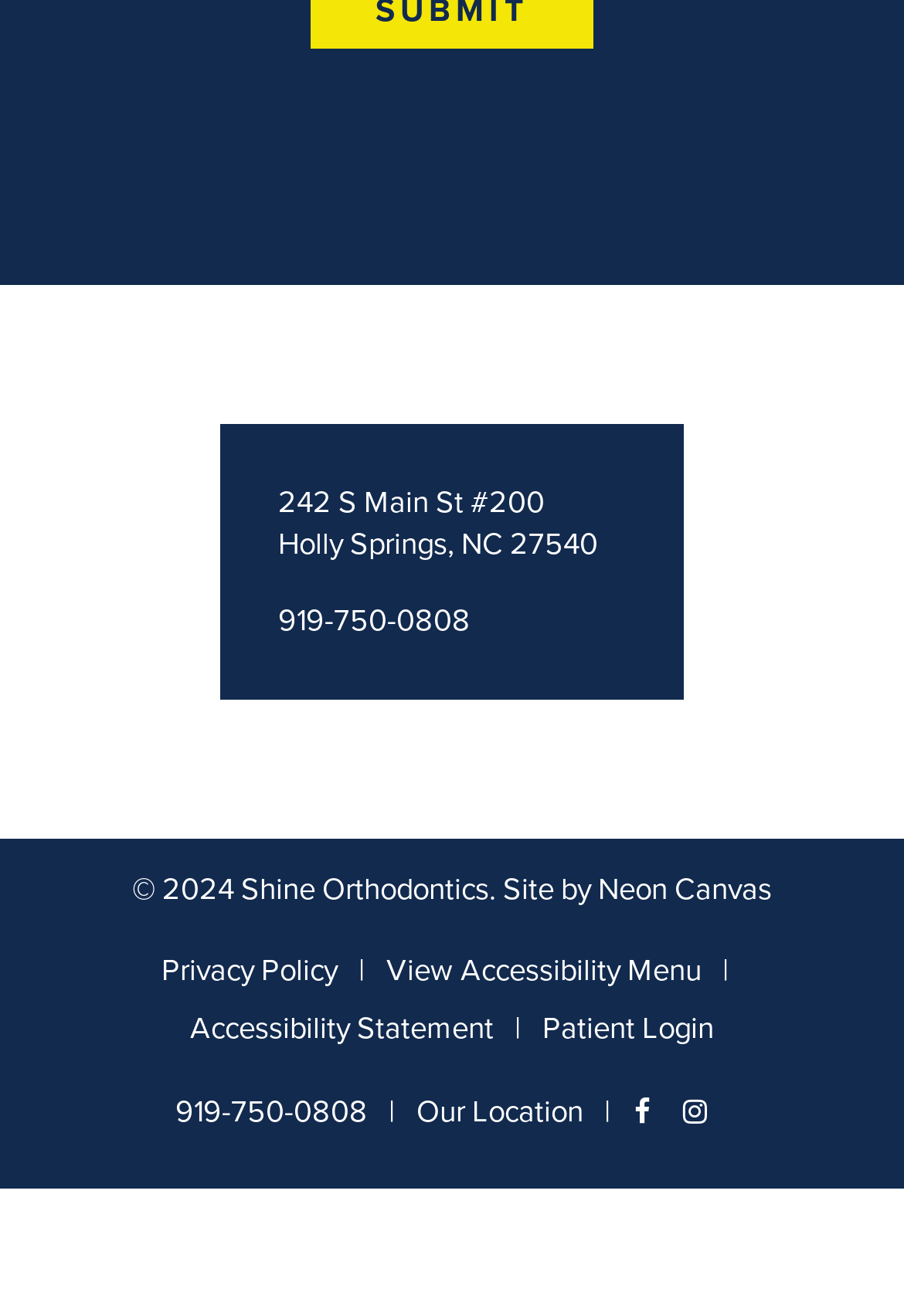What is the phone number of Shine Orthodontics?
Examine the image closely and answer the question with as much detail as possible.

I found the phone number by looking at the link elements with the text '919-750-0808' which appear twice on the webpage, once at the top and once at the bottom.